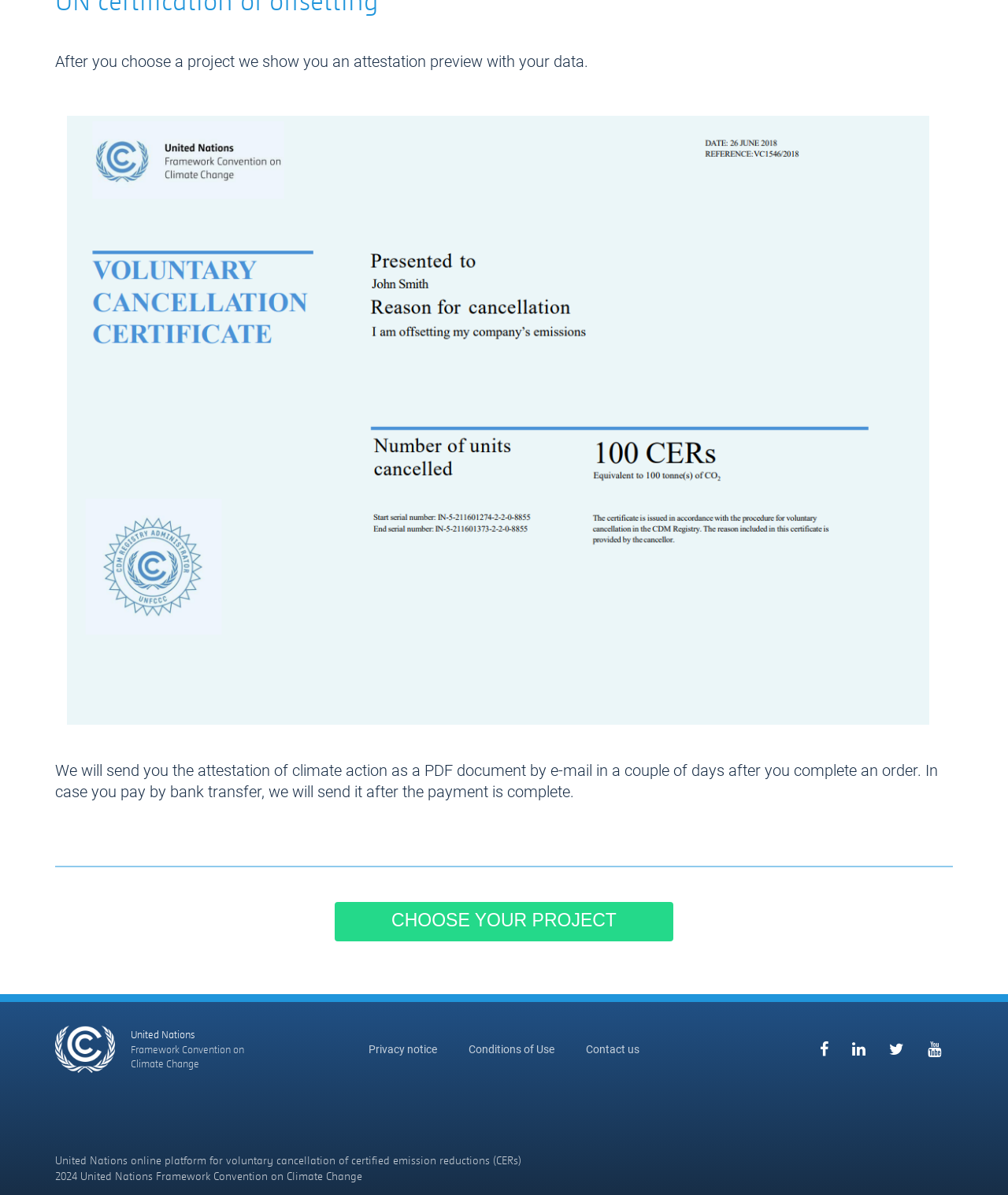Locate the bounding box of the UI element described by: "Shopping cart" in the given webpage screenshot.

None